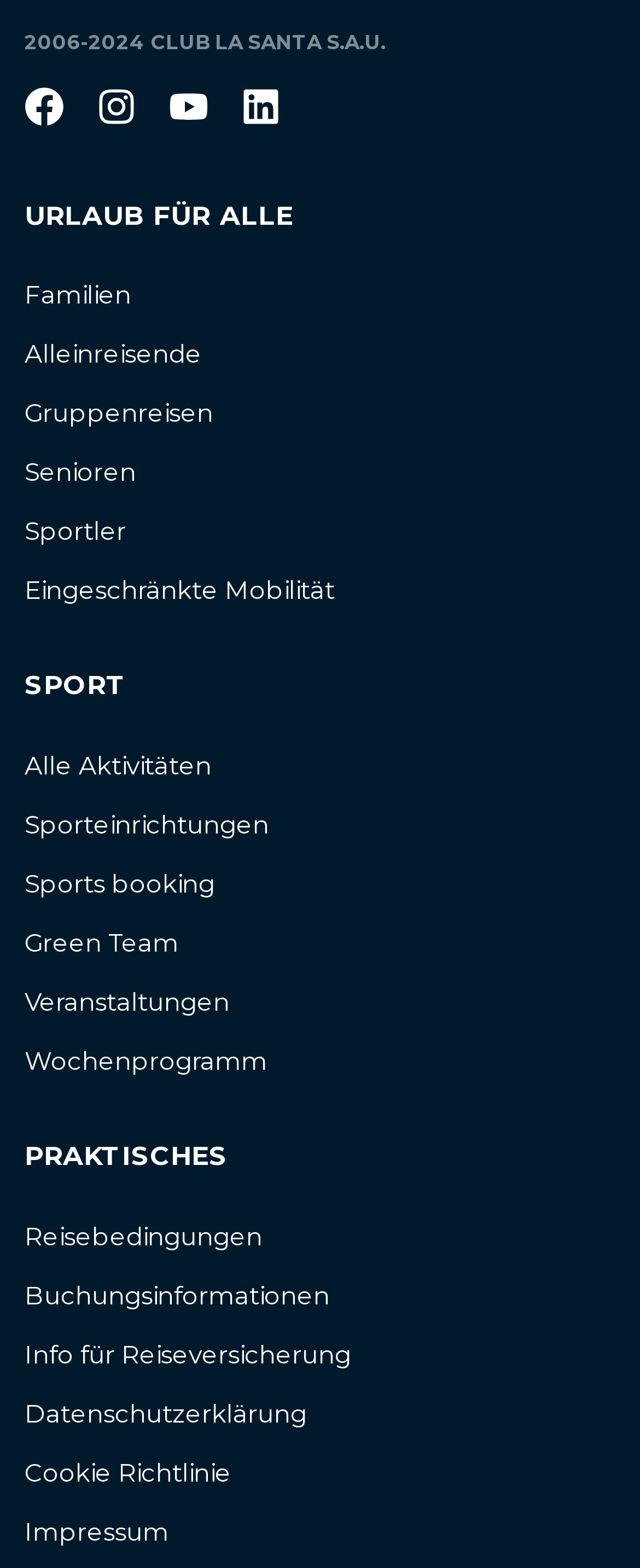Identify the bounding box coordinates of the part that should be clicked to carry out this instruction: "View Alle Aktivitäten".

[0.038, 0.478, 0.331, 0.498]